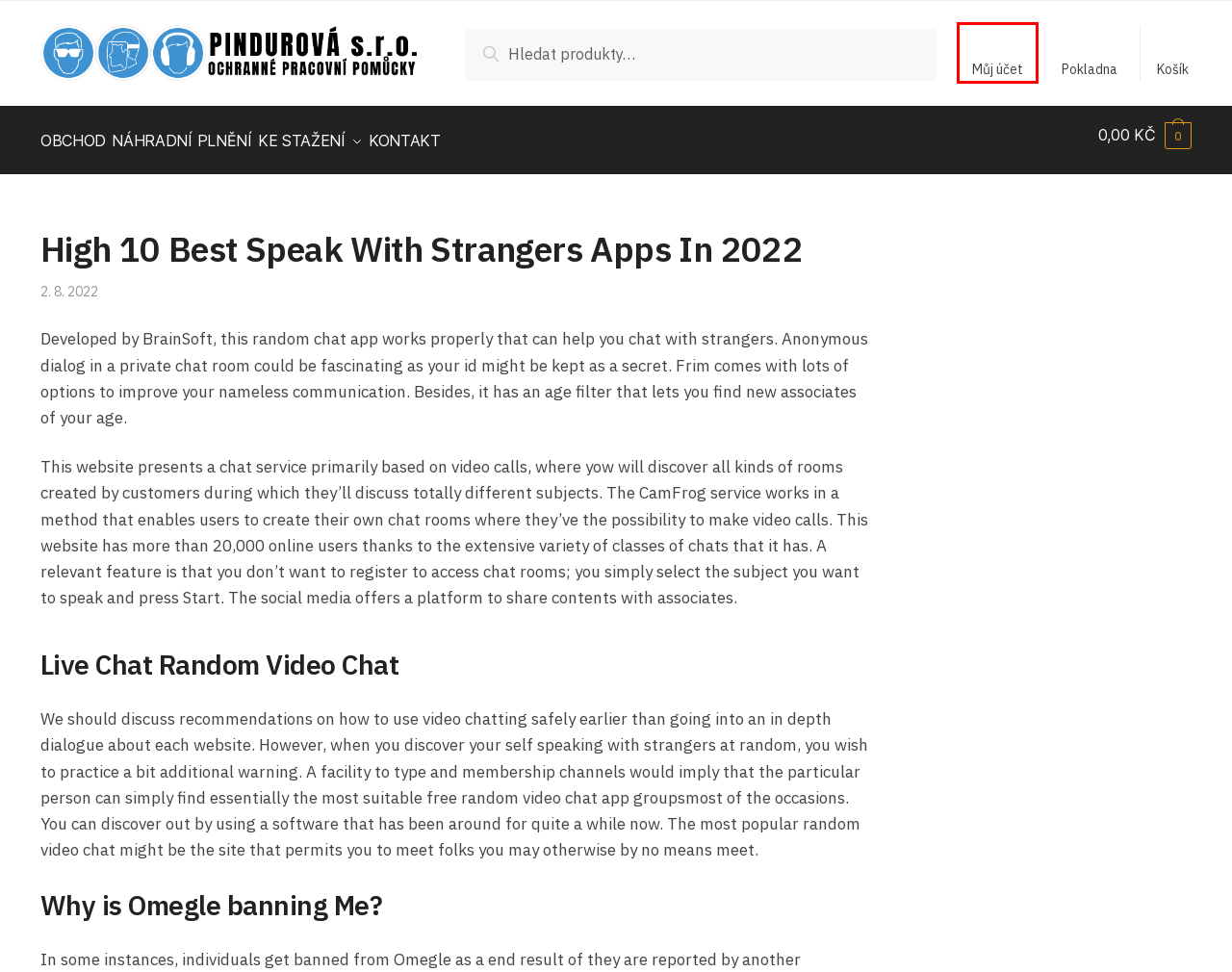You are given a screenshot of a webpage with a red rectangle bounding box. Choose the best webpage description that matches the new webpage after clicking the element in the bounding box. Here are the candidates:
A. Můj účet – PINDUROVÁ s.r.o.
B. Produkty – PINDUROVÁ s.r.o.
C. Náhradní plnění – PINDUROVÁ s.r.o.
D. PINDUROVÁ s.r.o. – Ochranné pracovní pomůcky
E. Zásady ochrany osobních údajů – PINDUROVÁ s.r.o.
F. Košík – PINDUROVÁ s.r.o.
G. Chatous Random Video Chat - ChatHub
H. Kontakt – PINDUROVÁ s.r.o.

A